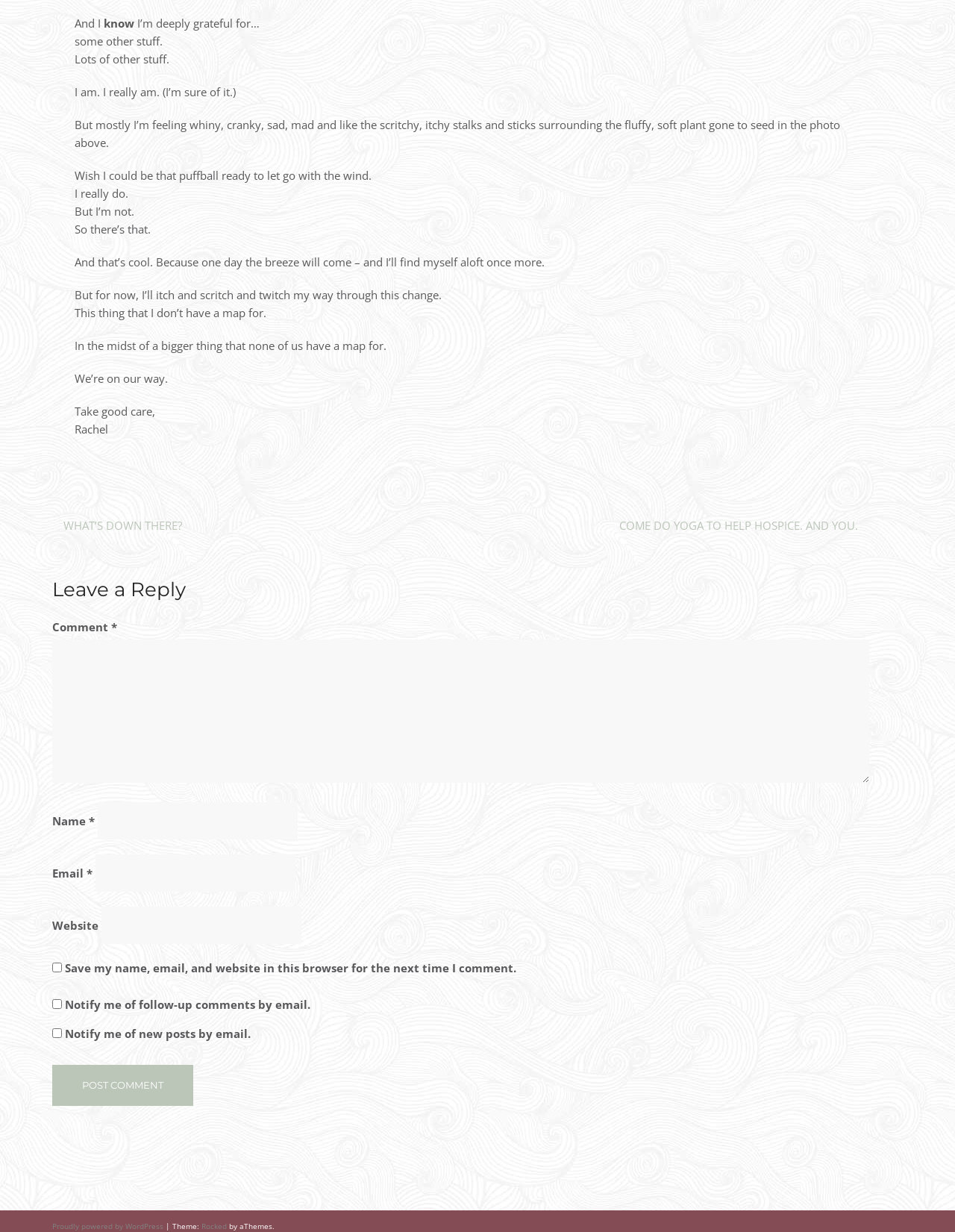Locate the bounding box coordinates of the clickable area to execute the instruction: "Click the 'Post Comment' button". Provide the coordinates as four float numbers between 0 and 1, represented as [left, top, right, bottom].

[0.055, 0.864, 0.202, 0.898]